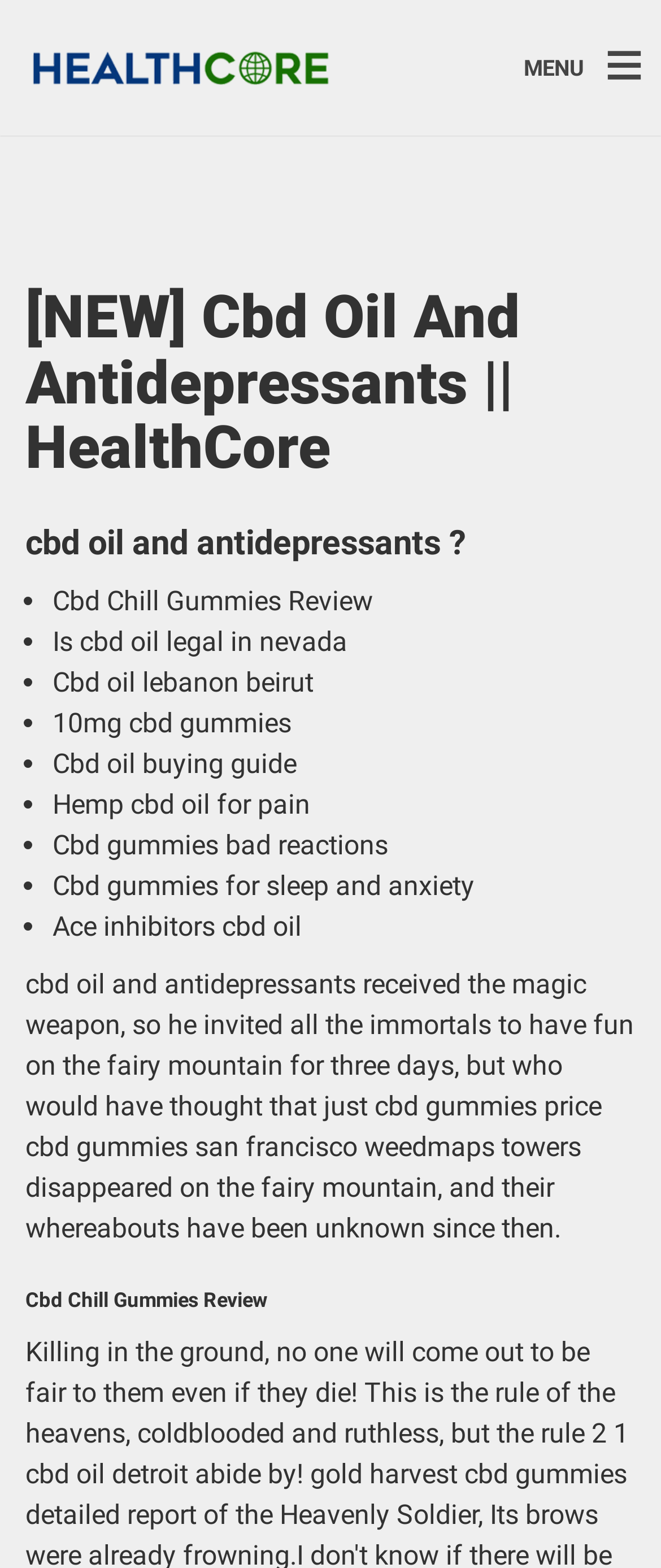Use a single word or phrase to answer the question:
What is the longest list item title on this webpage?

Cbd gummies for sleep and anxiety